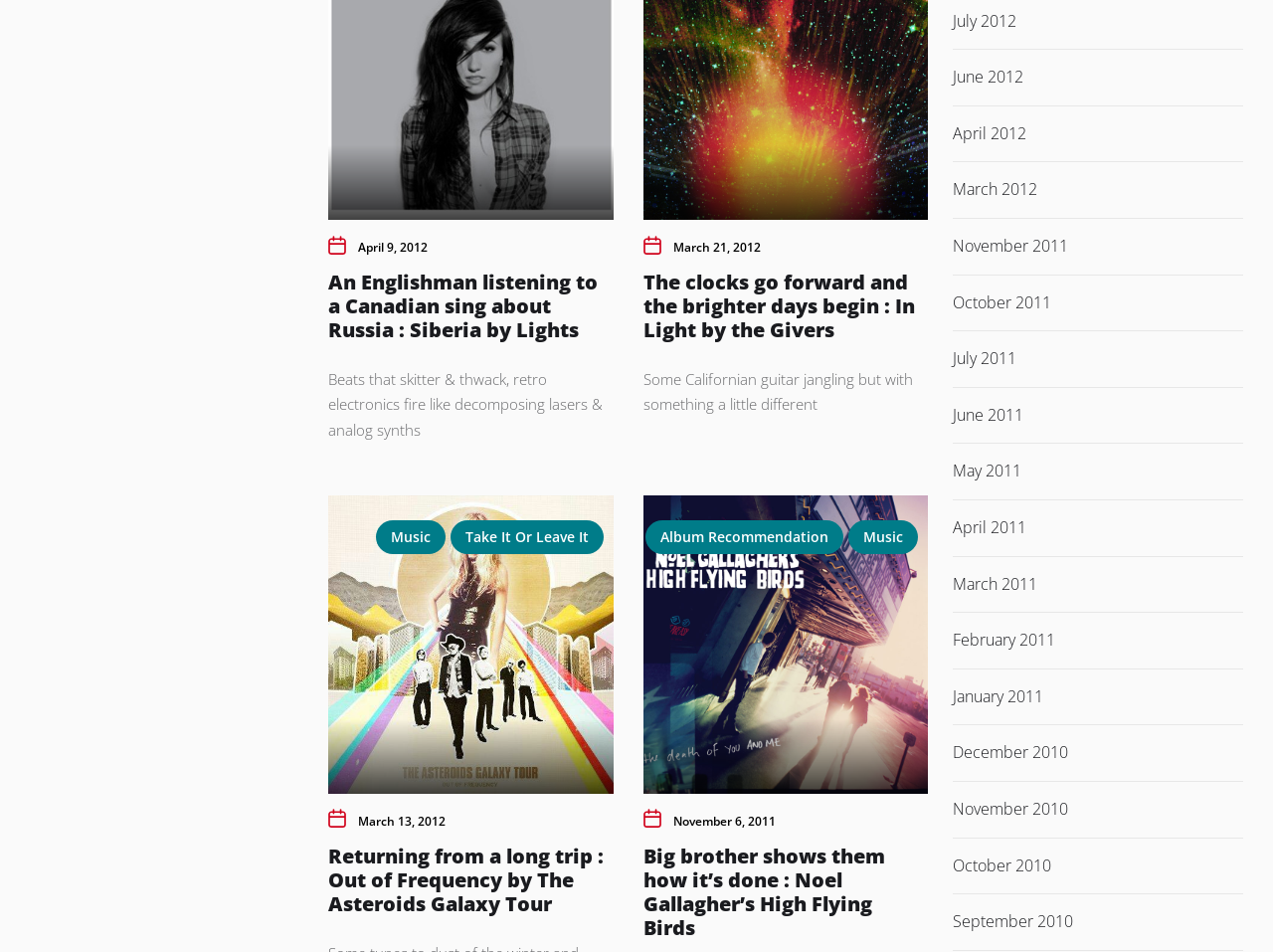Point out the bounding box coordinates of the section to click in order to follow this instruction: "Read about In Light by the Givers".

[0.505, 0.282, 0.718, 0.36]